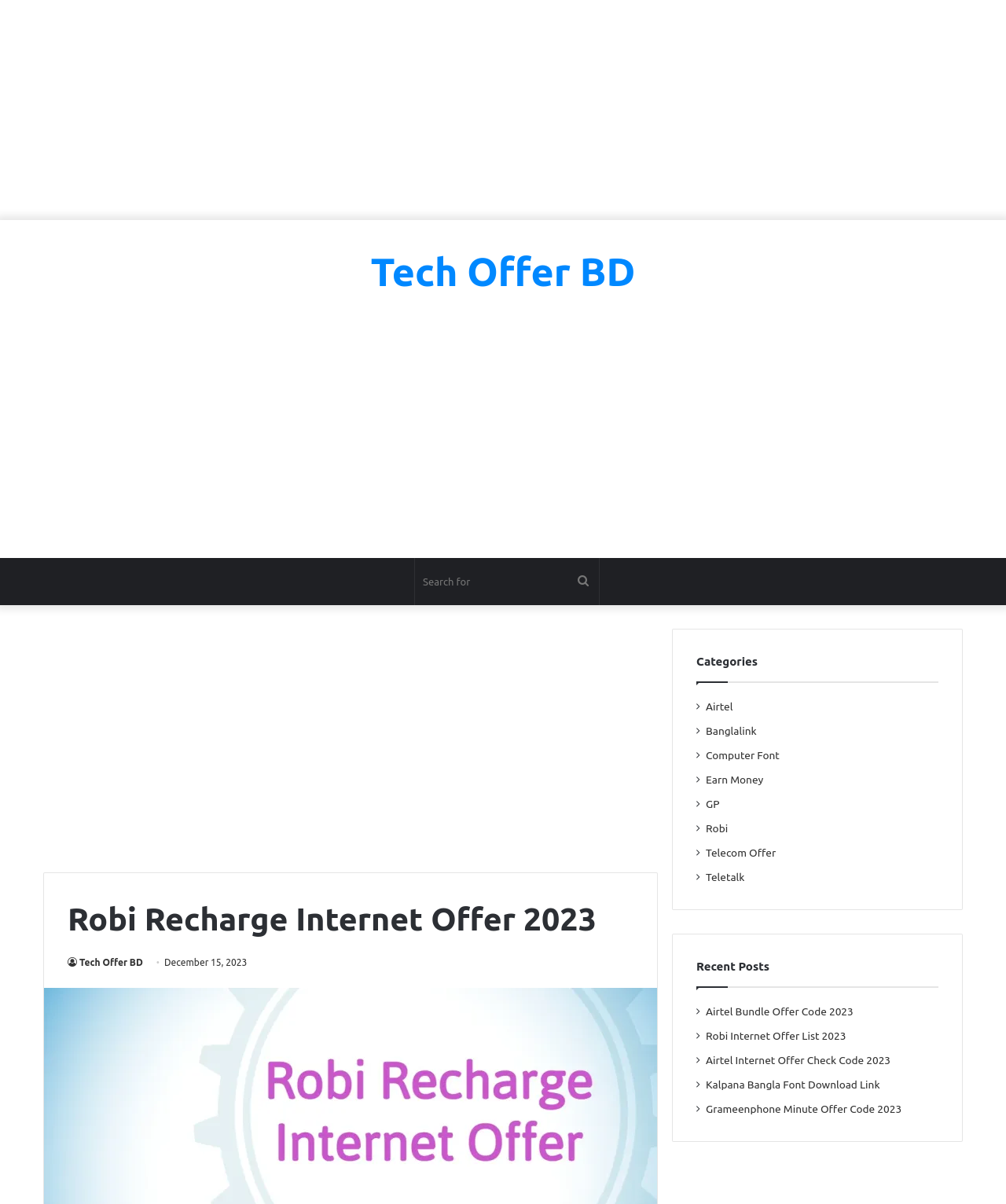How many categories are listed? Using the information from the screenshot, answer with a single word or phrase.

7